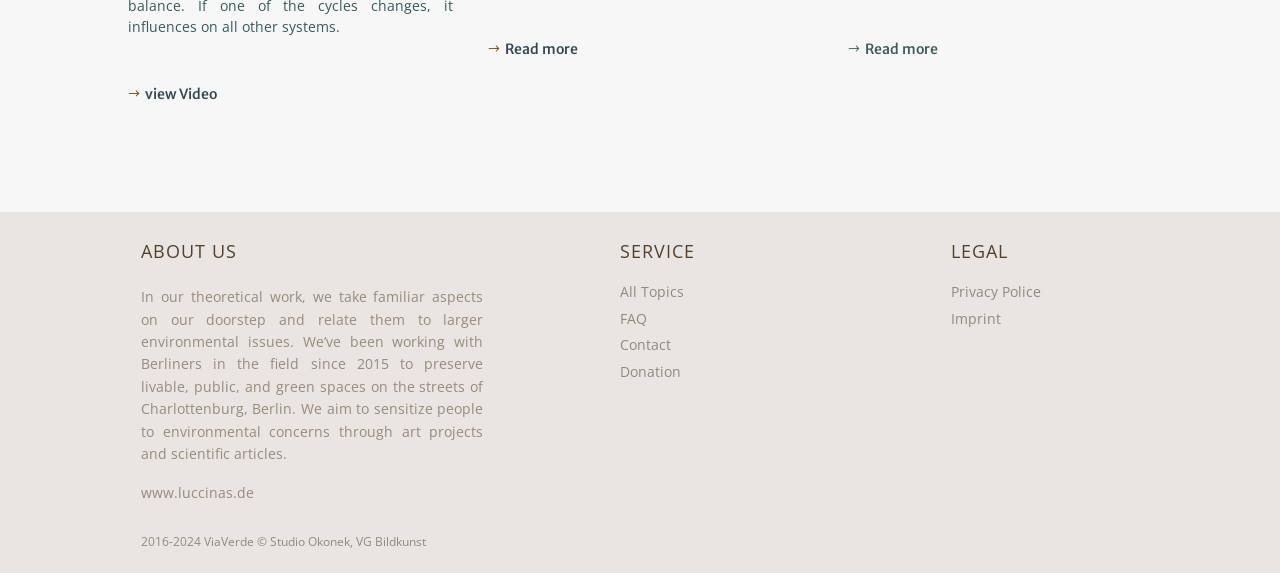Please determine the bounding box coordinates of the element's region to click in order to carry out the following instruction: "Explore all topics". The coordinates should be four float numbers between 0 and 1, i.e., [left, top, right, bottom].

[0.485, 0.493, 0.535, 0.526]